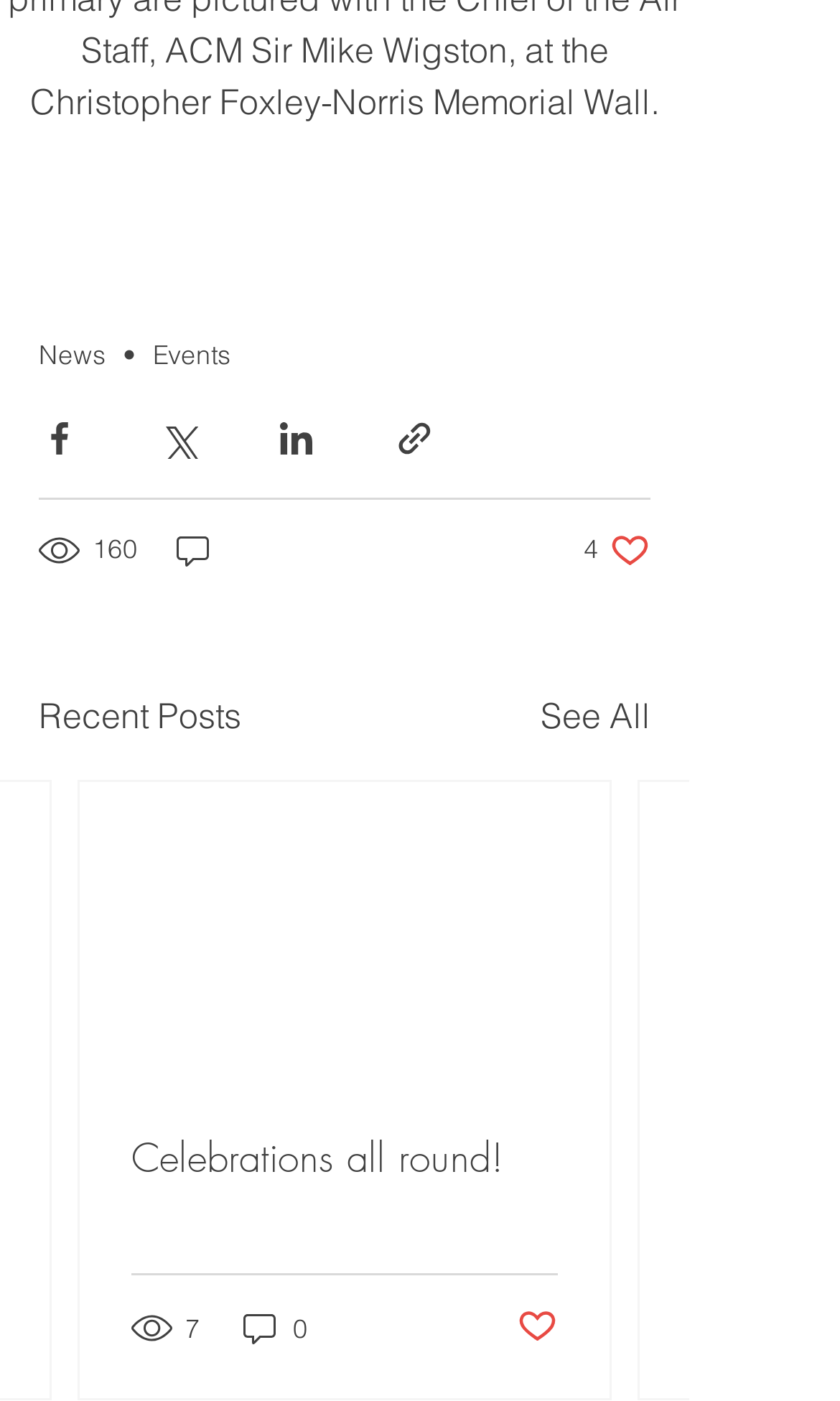Please provide a one-word or short phrase answer to the question:
What is the title of the second post?

Celebrations all round!